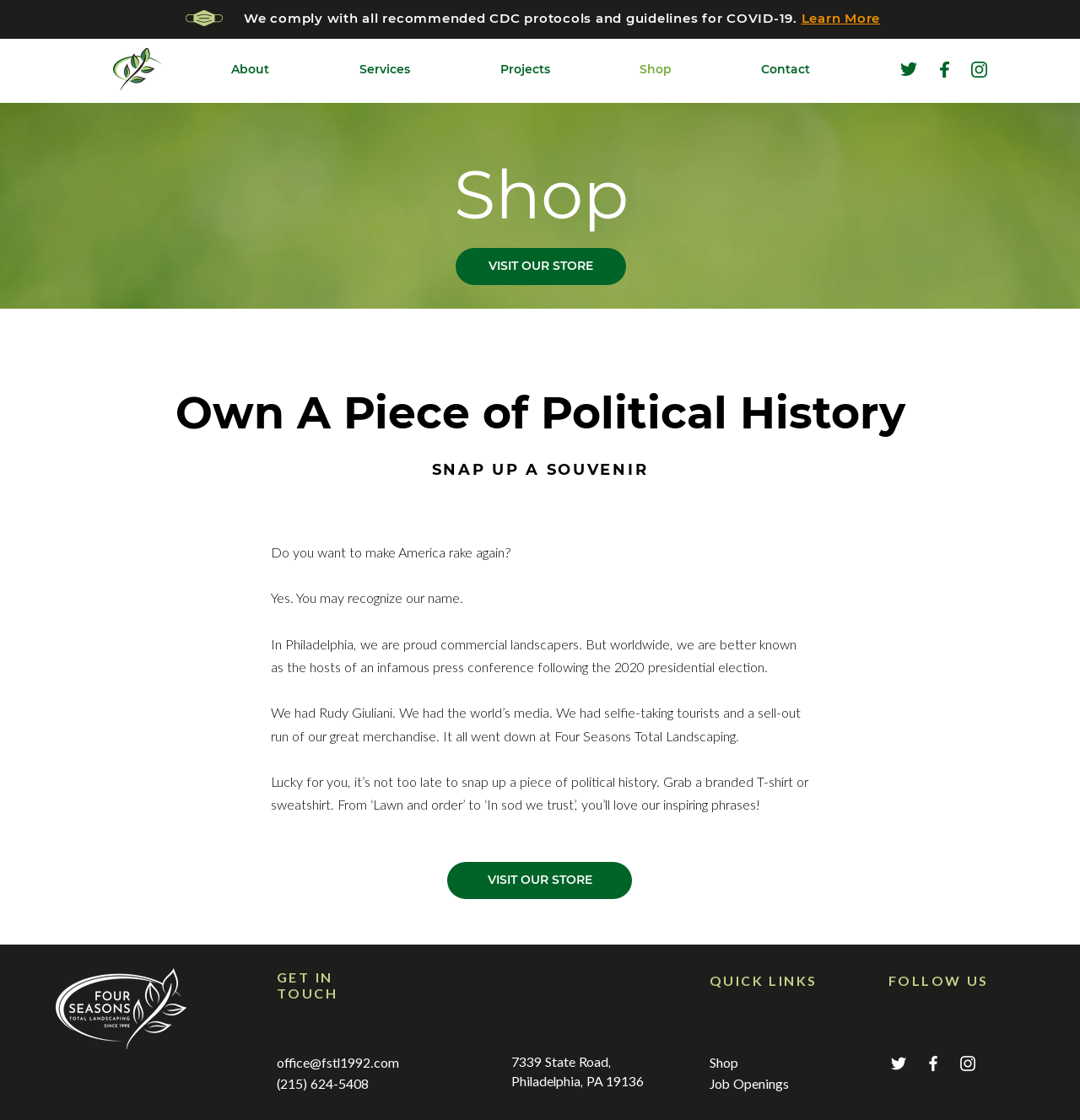Please predict the bounding box coordinates (top-left x, top-left y, bottom-right x, bottom-right y) for the UI element in the screenshot that fits the description: VISIT OUR STORE

[0.414, 0.77, 0.585, 0.803]